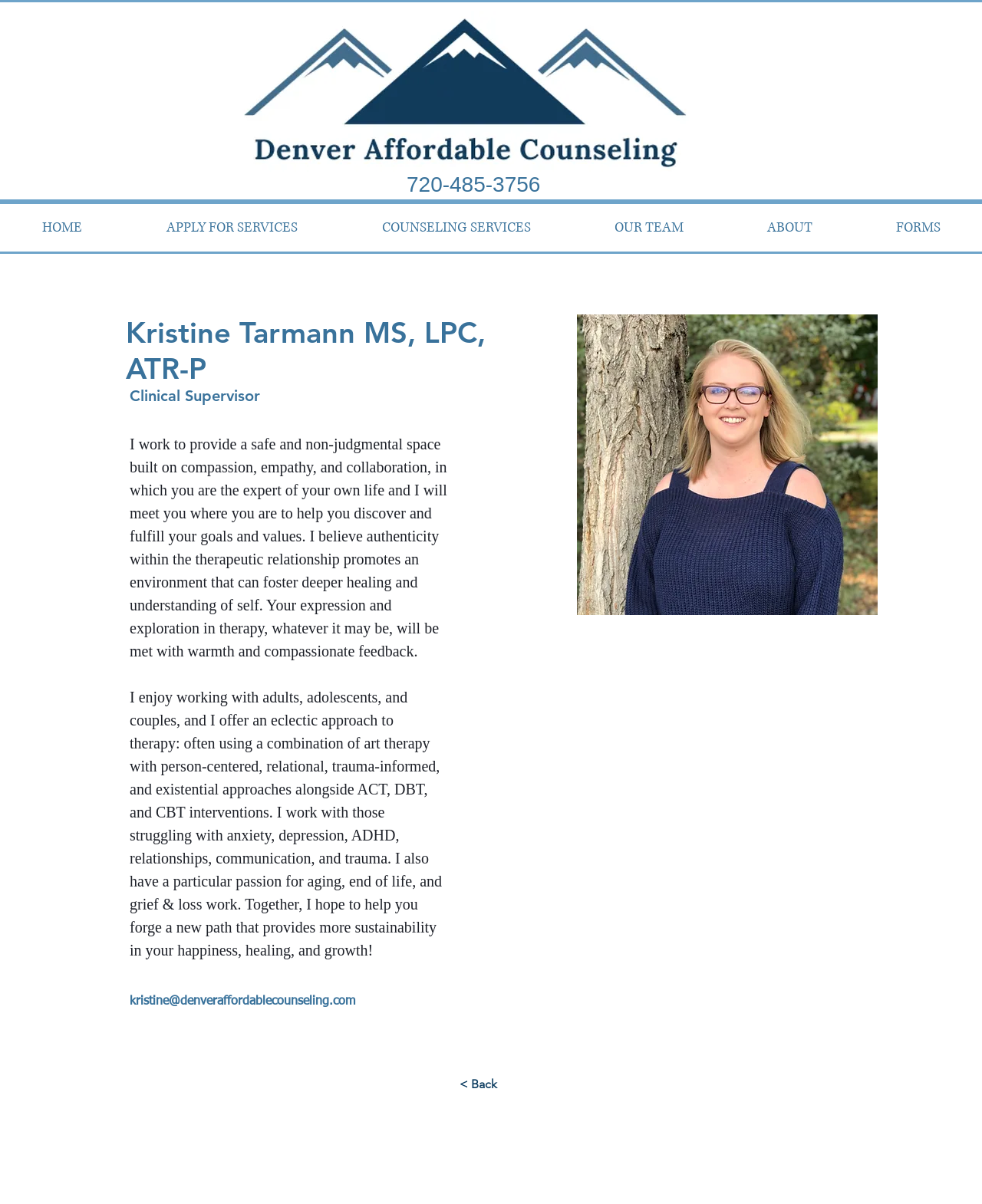Bounding box coordinates are to be given in the format (top-left x, top-left y, bottom-right x, bottom-right y). All values must be floating point numbers between 0 and 1. Provide the bounding box coordinate for the UI element described as: APPLY FOR SERVICES

[0.127, 0.169, 0.346, 0.209]